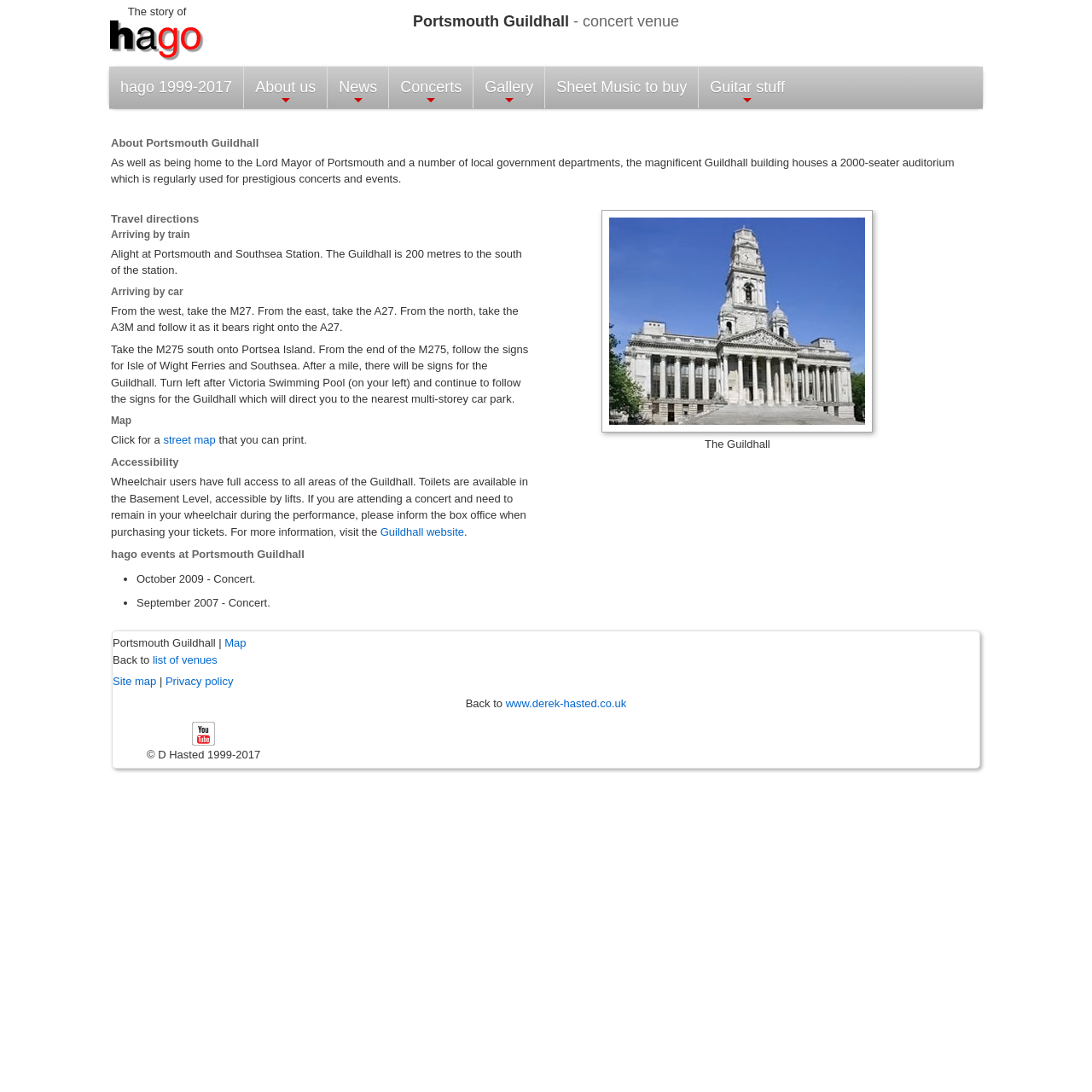Please determine the bounding box coordinates of the area that needs to be clicked to complete this task: 'Click the 'Map' link'. The coordinates must be four float numbers between 0 and 1, formatted as [left, top, right, bottom].

[0.206, 0.583, 0.225, 0.595]